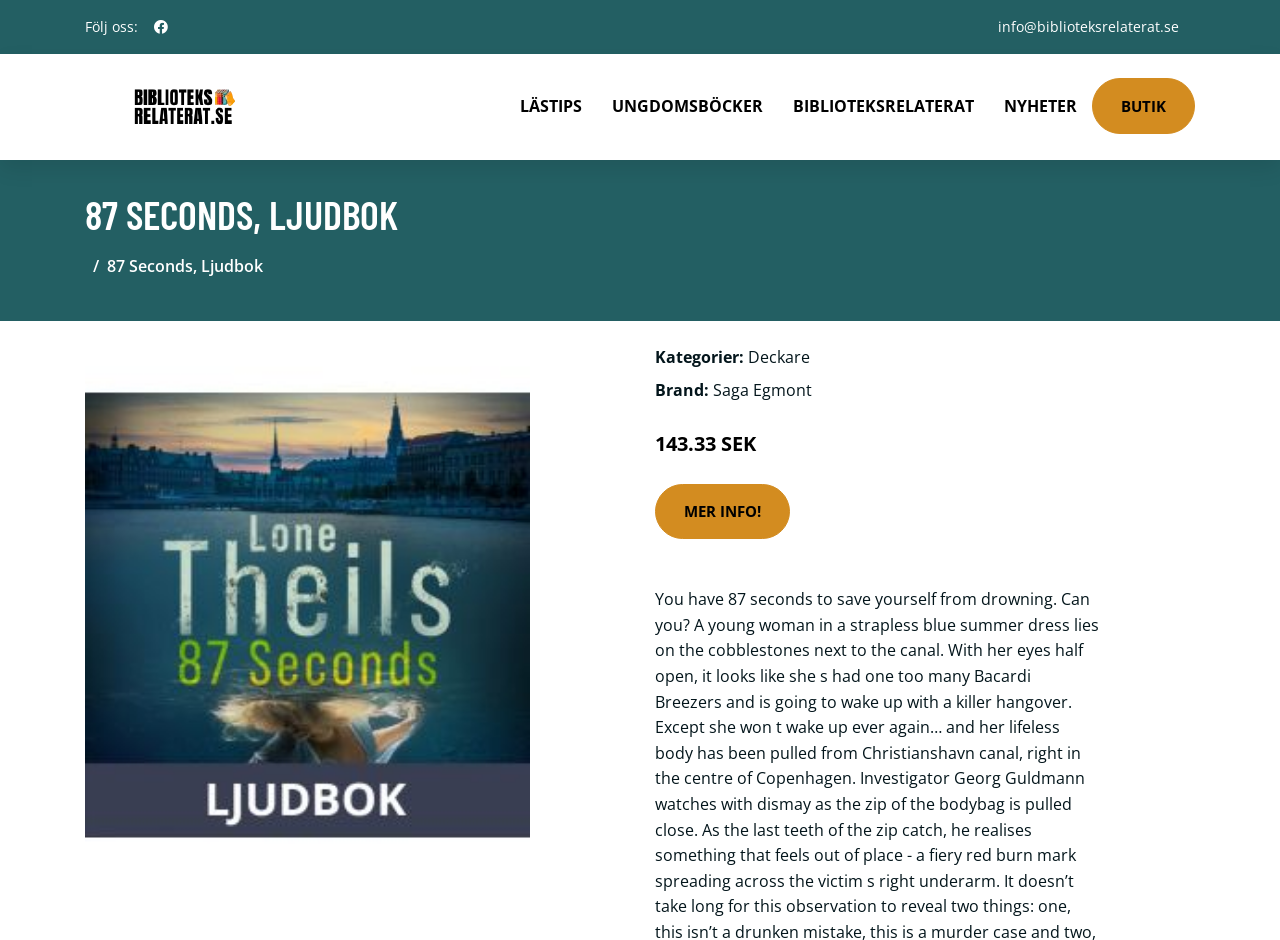Specify the bounding box coordinates of the element's area that should be clicked to execute the given instruction: "Follow us on social media". The coordinates should be four float numbers between 0 and 1, i.e., [left, top, right, bottom].

[0.114, 0.009, 0.138, 0.049]